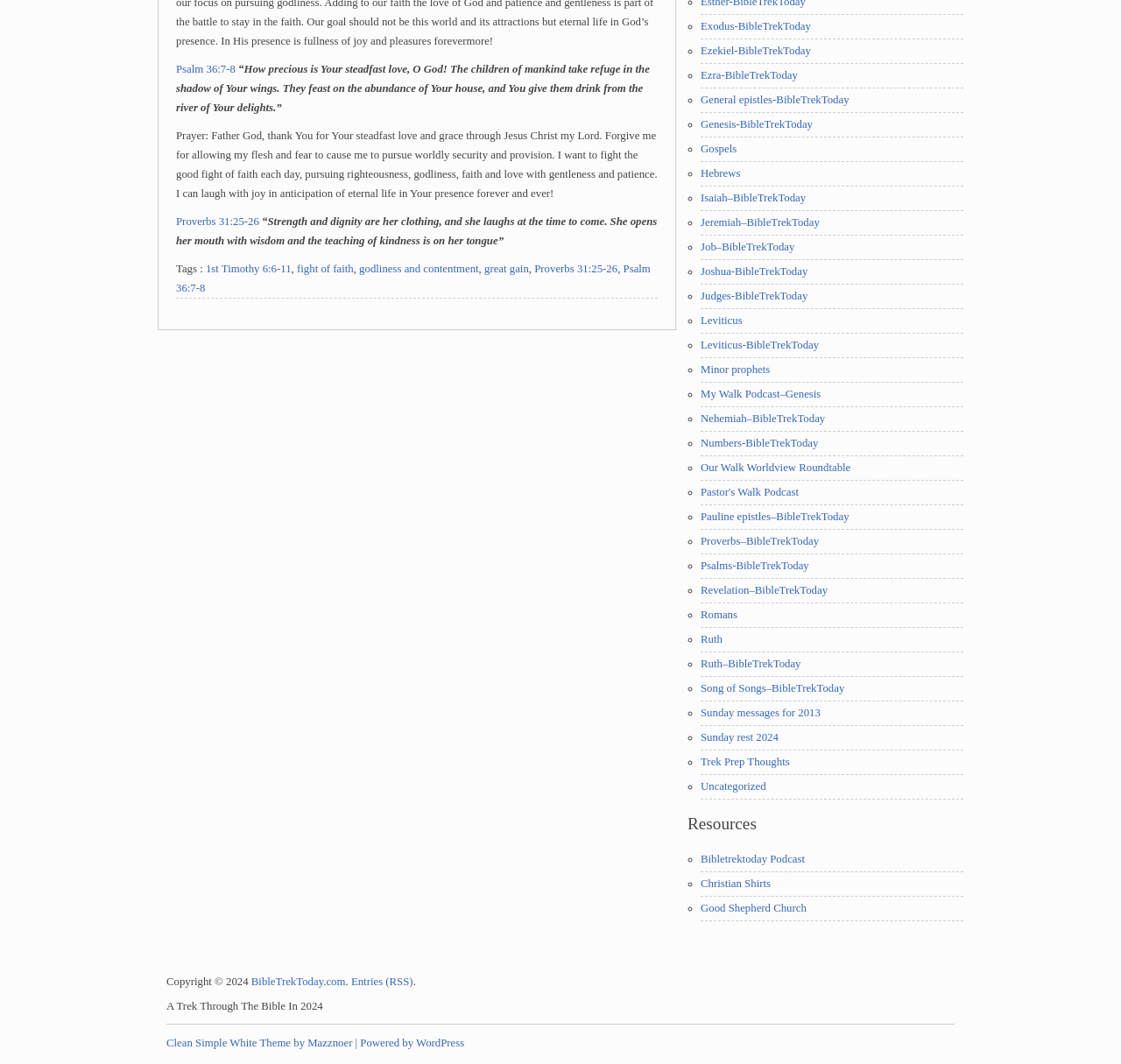From the webpage screenshot, identify the region described by Trek Prep Thoughts. Provide the bounding box coordinates as (top-left x, top-left y, bottom-right x, bottom-right y), with each value being a floating point number between 0 and 1.

[0.625, 0.71, 0.704, 0.722]